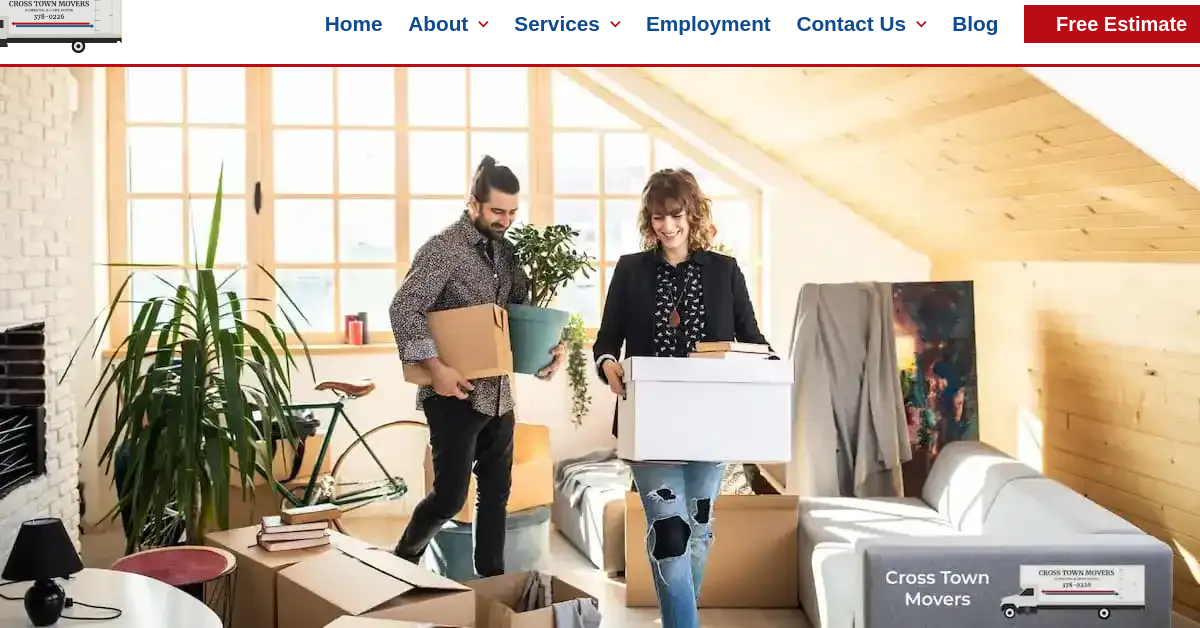What is flooding through the expansive windows?
Using the image, answer in one word or phrase.

Sunlight